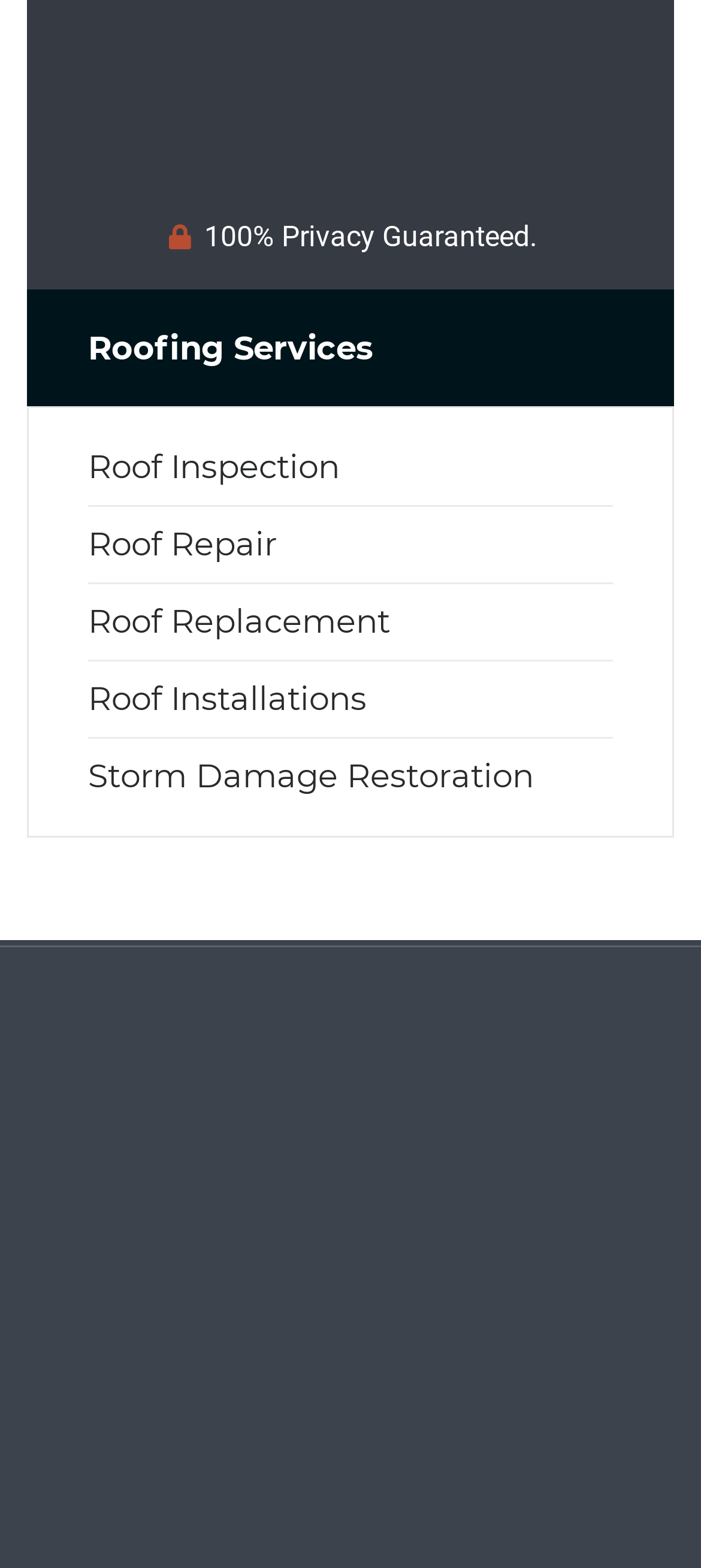What services are offered by Empire Roofing?
Answer briefly with a single word or phrase based on the image.

Roofing services